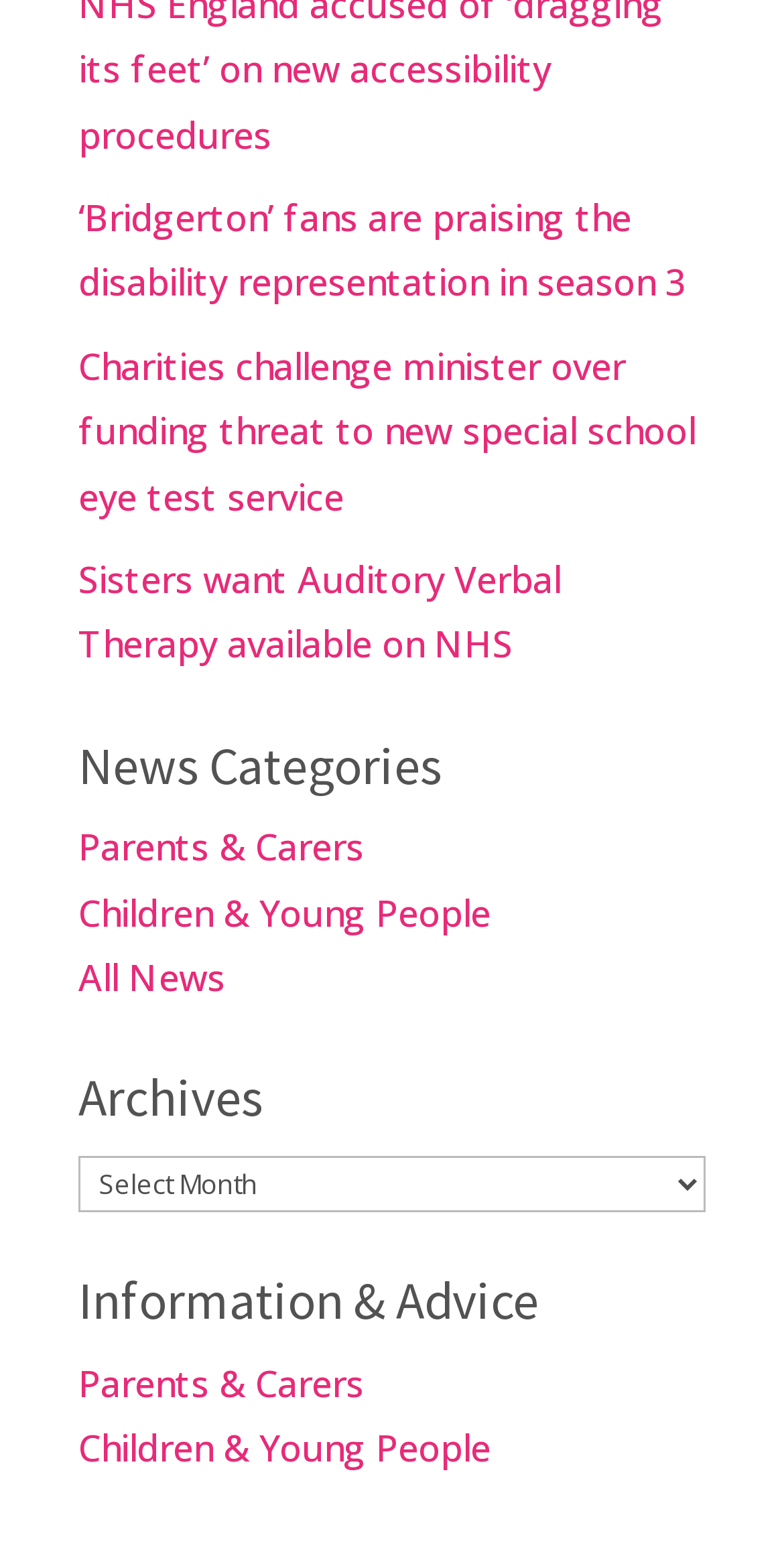How many links are there under 'News Categories'?
Look at the image and respond with a one-word or short phrase answer.

3